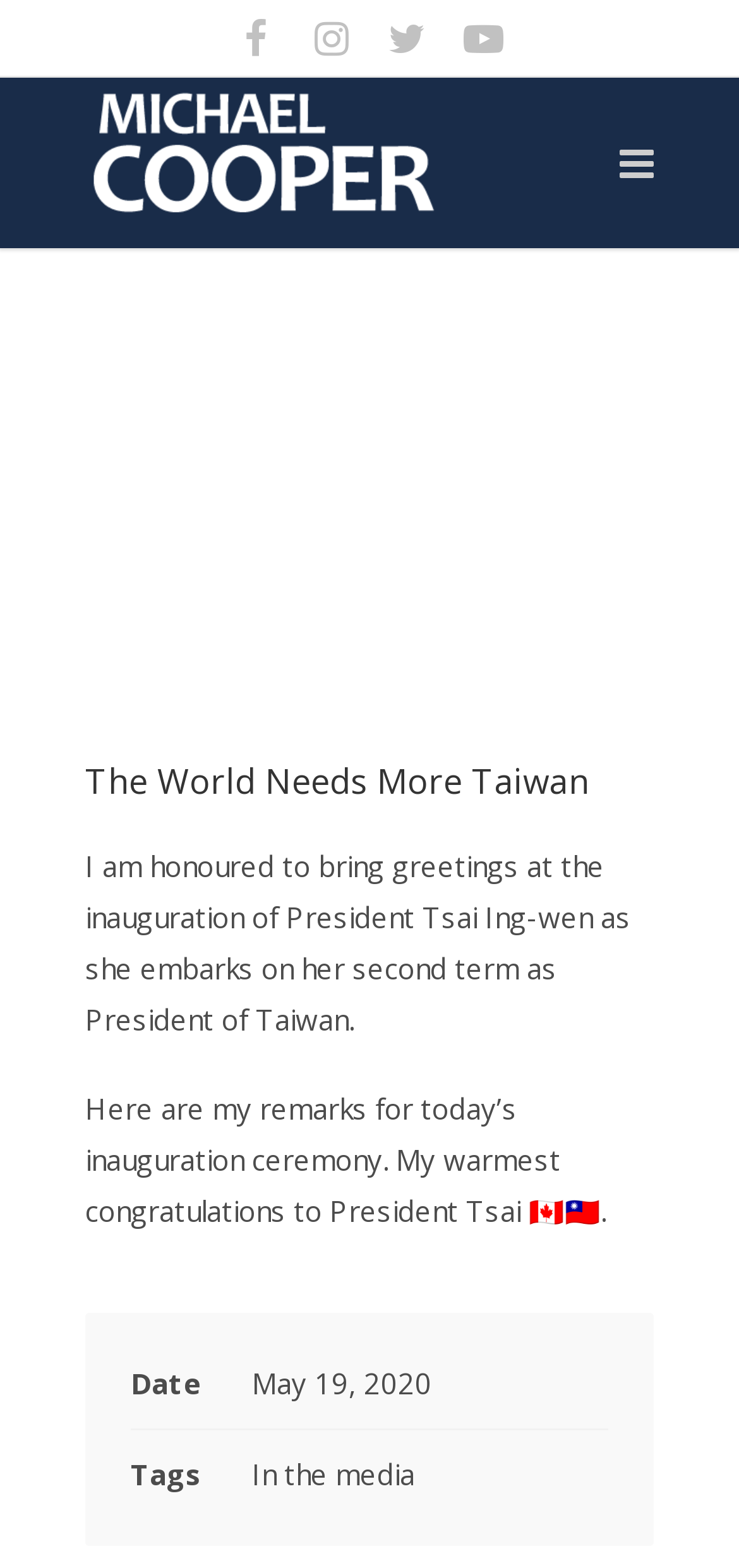Identify and generate the primary title of the webpage.

The World Needs More Taiwan